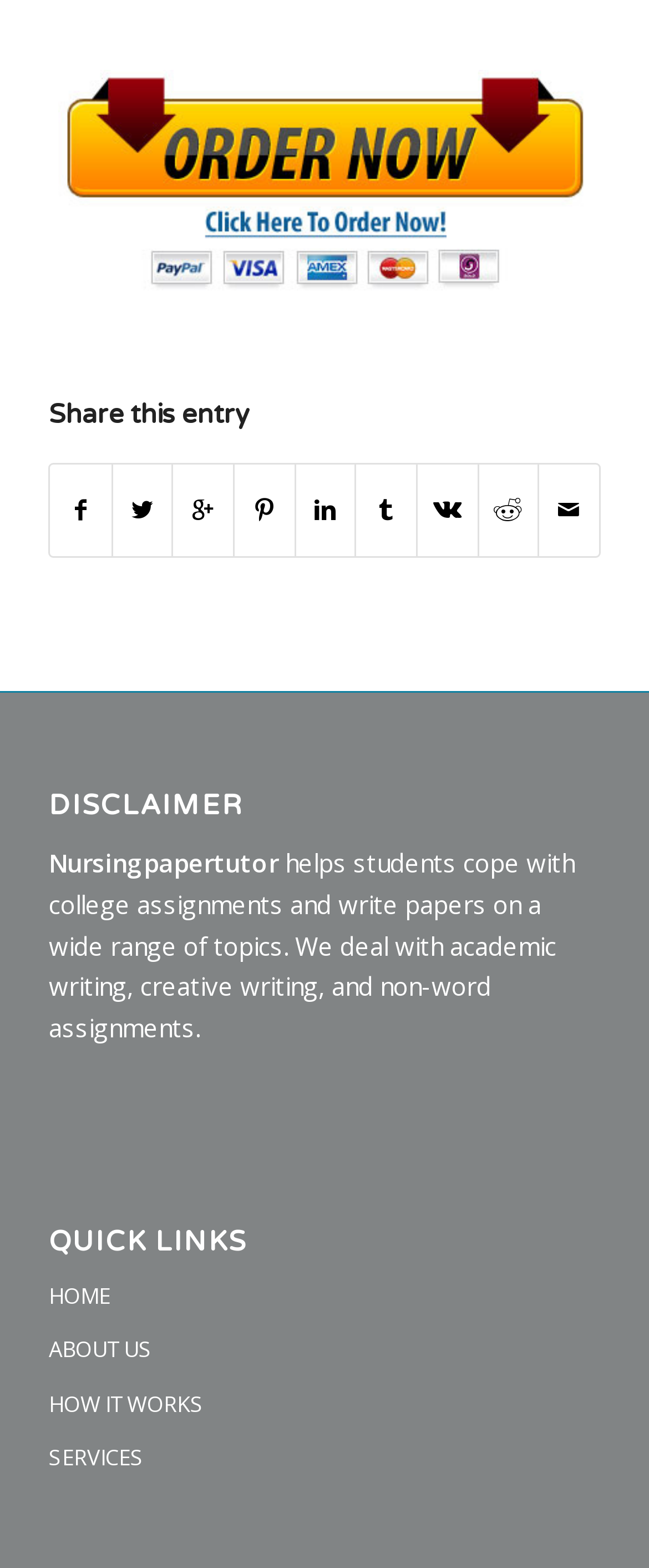Determine the bounding box for the UI element described here: "HOME".

[0.075, 0.81, 0.925, 0.844]